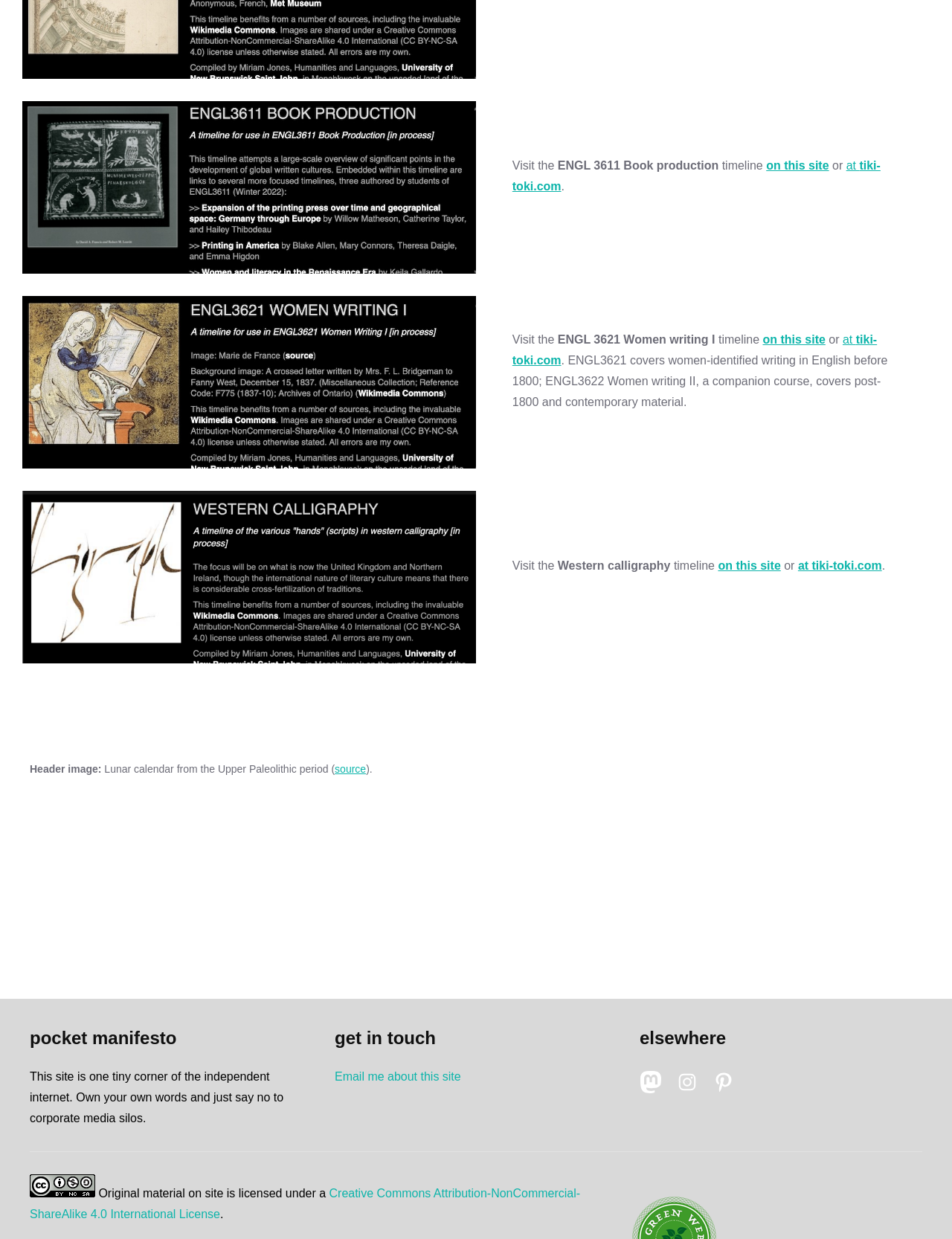What is the license for original material on the site?
Respond with a short answer, either a single word or a phrase, based on the image.

Creative Commons Attribution-NonCommercial-ShareAlike 4.0 International License